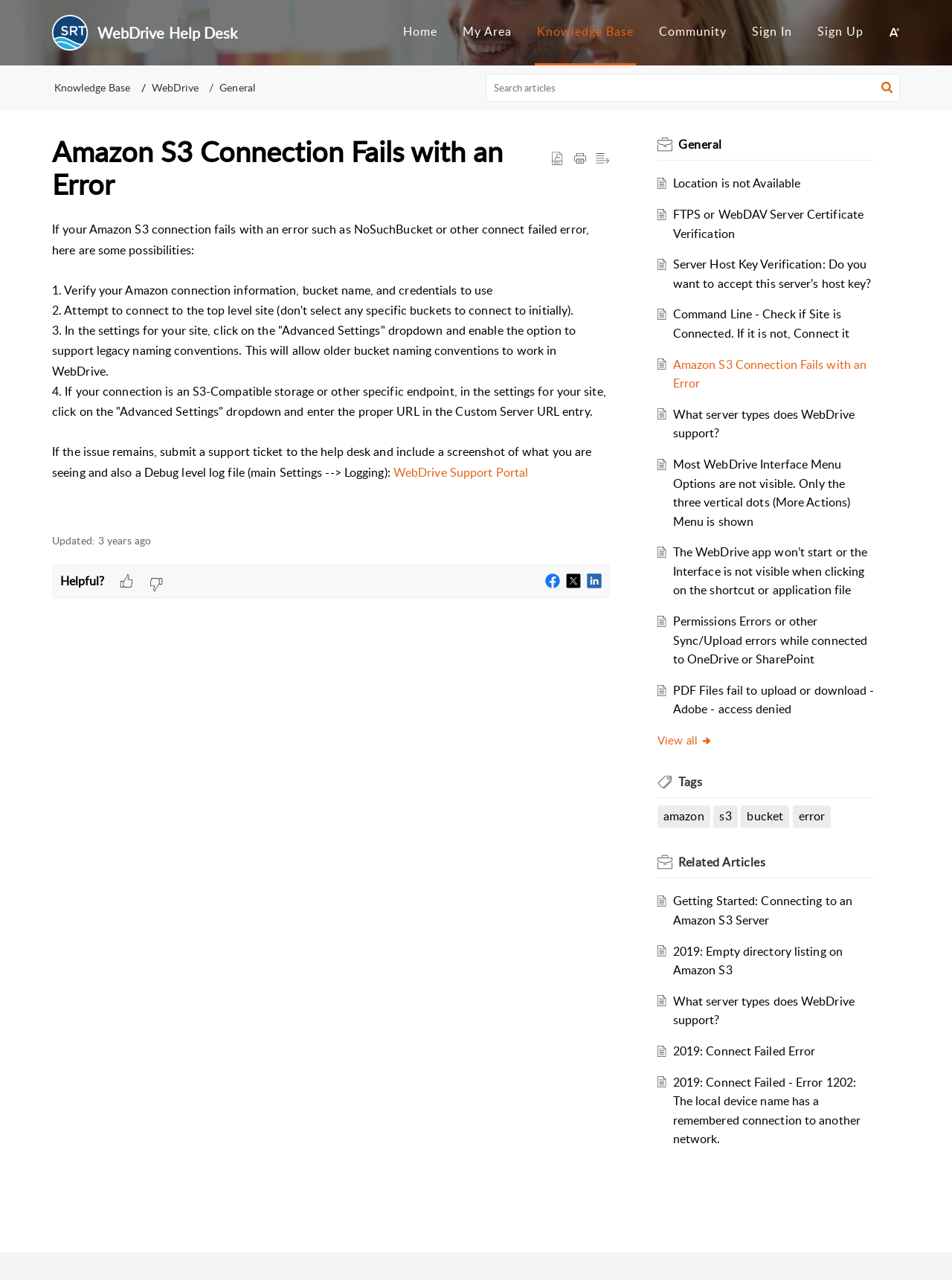From the webpage screenshot, predict the bounding box of the UI element that matches this description: "Location is not Available".

[0.707, 0.137, 0.841, 0.15]